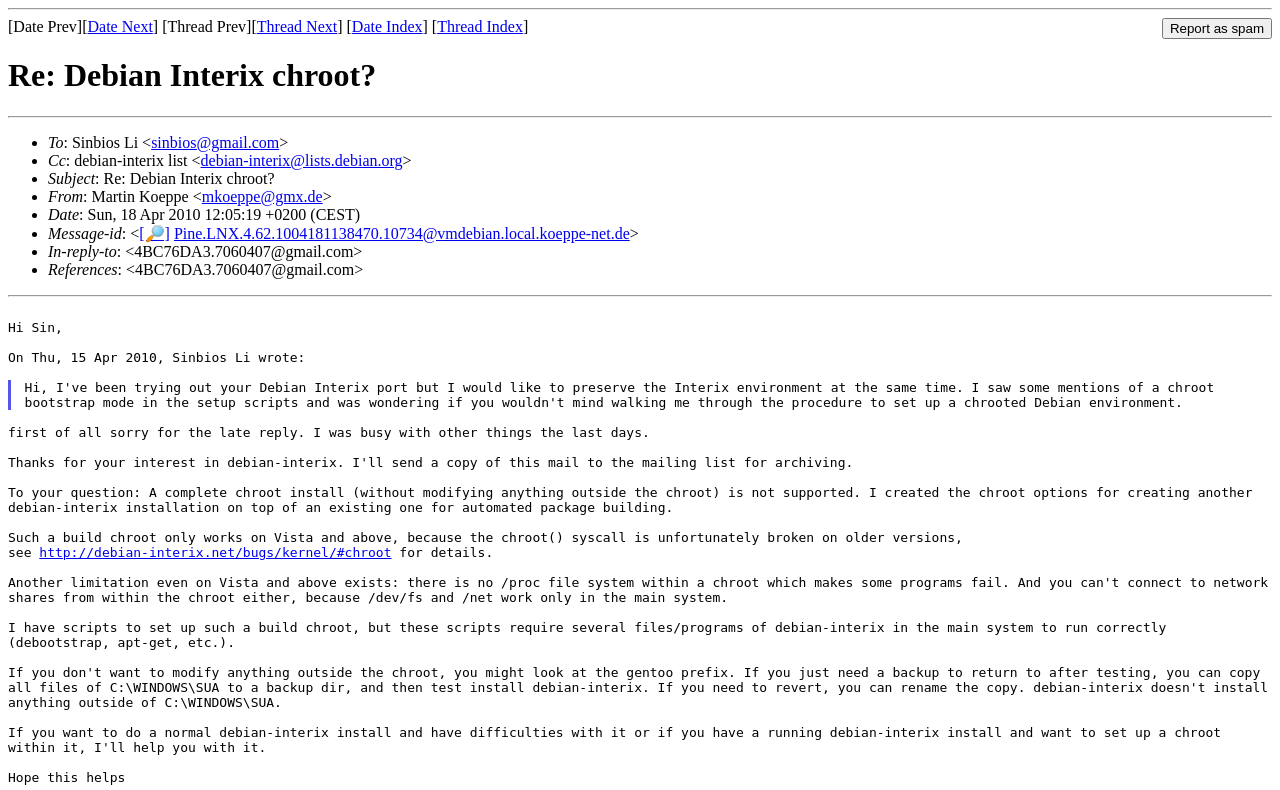Please specify the coordinates of the bounding box for the element that should be clicked to carry out this instruction: "Go to Date Next". The coordinates must be four float numbers between 0 and 1, formatted as [left, top, right, bottom].

[0.068, 0.023, 0.119, 0.044]